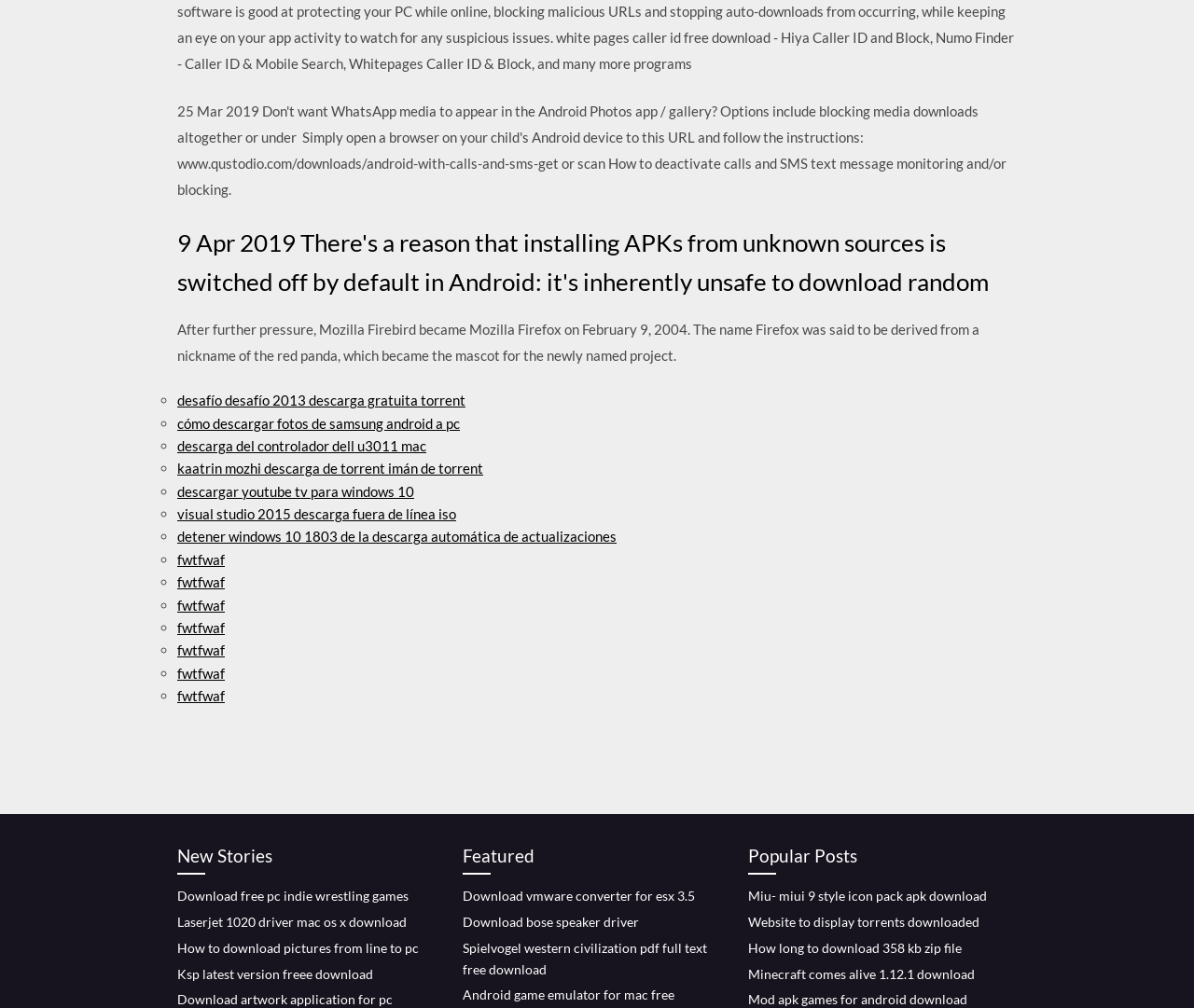What type of content is listed under 'New Stories'?
Please use the image to provide a one-word or short phrase answer.

Download links